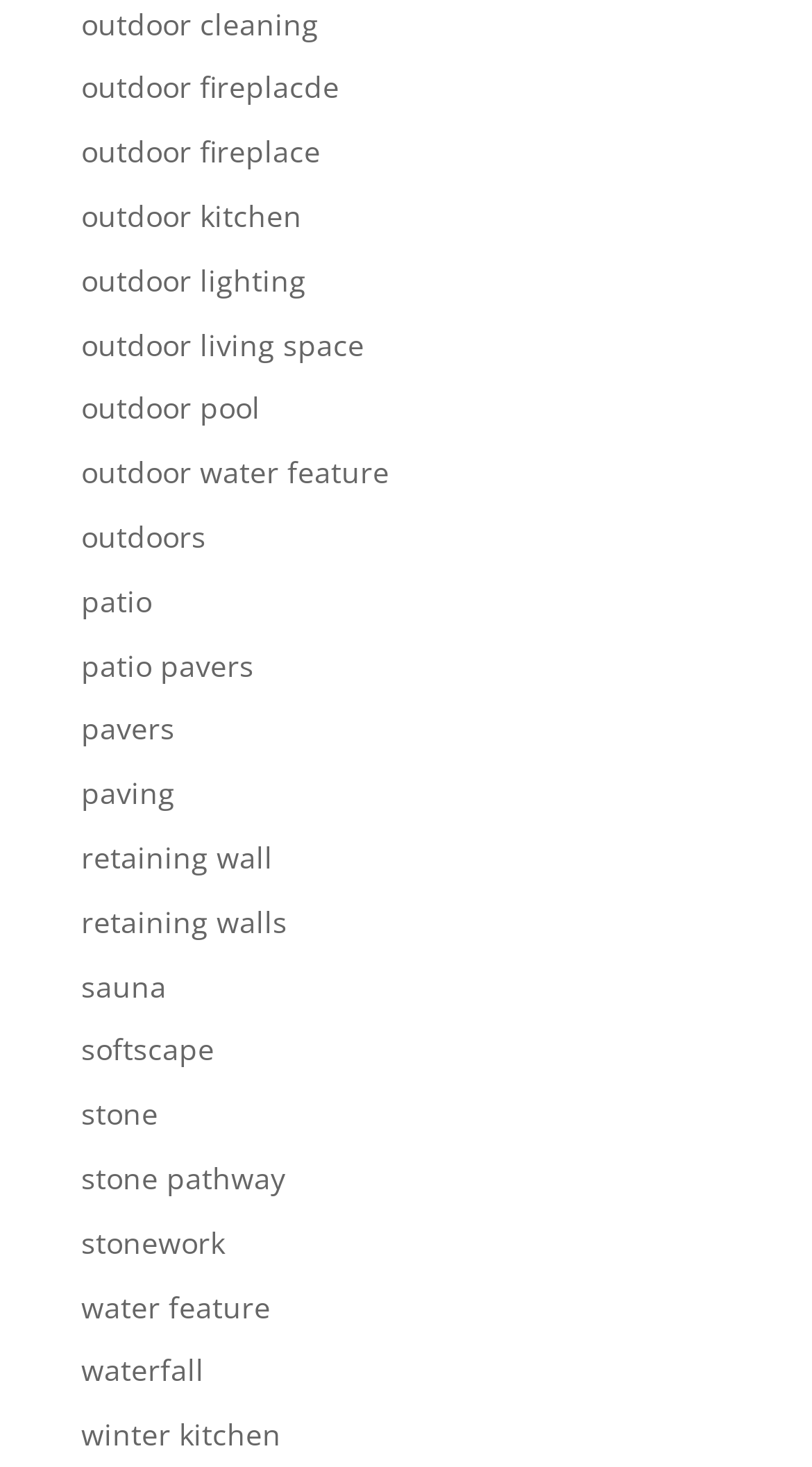How many links are related to outdoor spaces?
Refer to the image and respond with a one-word or short-phrase answer.

29